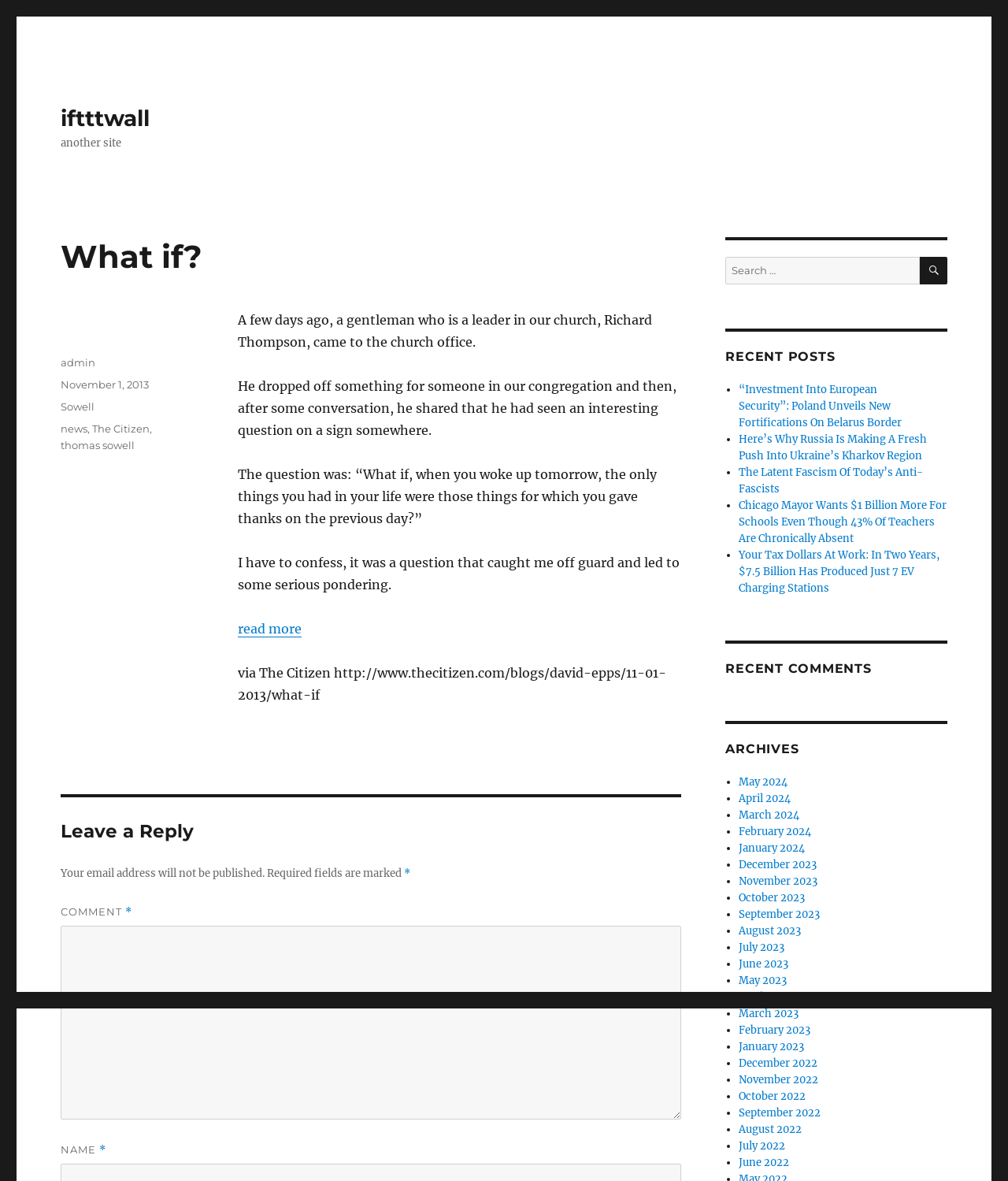Who is the author of the article?
Could you give a comprehensive explanation in response to this question?

The author of the article can be found in the footer section, where it says 'Author' followed by a link to 'admin', indicating that the author of the article is 'admin'.